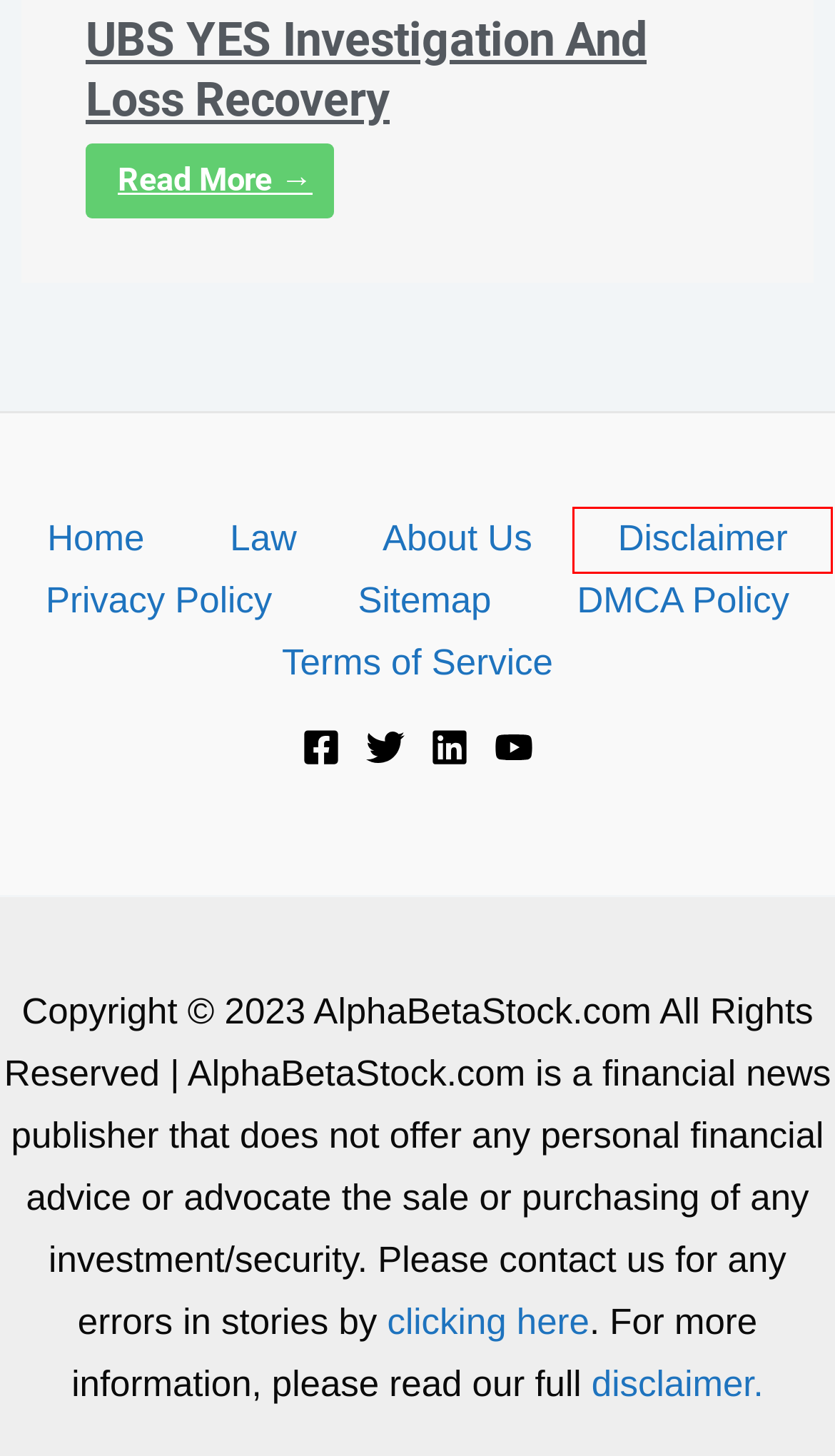Given a webpage screenshot with a red bounding box around a UI element, choose the webpage description that best matches the new webpage after clicking the element within the bounding box. Here are the candidates:
A. AlphaBetaStock.com Terms Of Service
B. New Hampshire Investigates Former Merrill Lynch Brokers Charles Kenahan And Dermod Cavanaugh
C. AlphaBetaStock.com DMCA Policy
D. UBS YES Investigation And Loss Recovery
E. Disclaimer
F. About Us
G. Tech Titans Propel Market To New Heights As NVIDIA Hits $3 Trillion (Weekly Cheat Sheet)
H. Privacy Policy

E